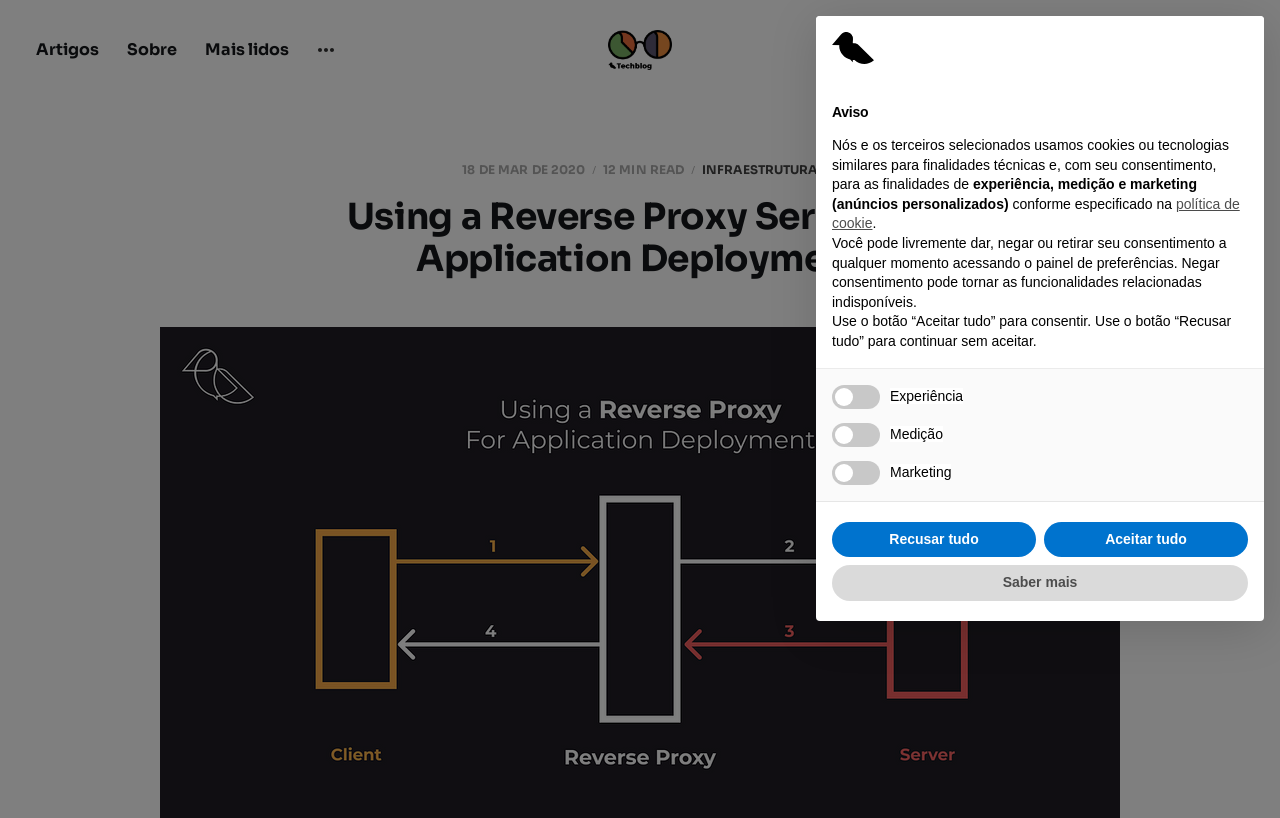Please determine the bounding box coordinates for the UI element described as: "parent_node: COMMENT * name="comment"".

None